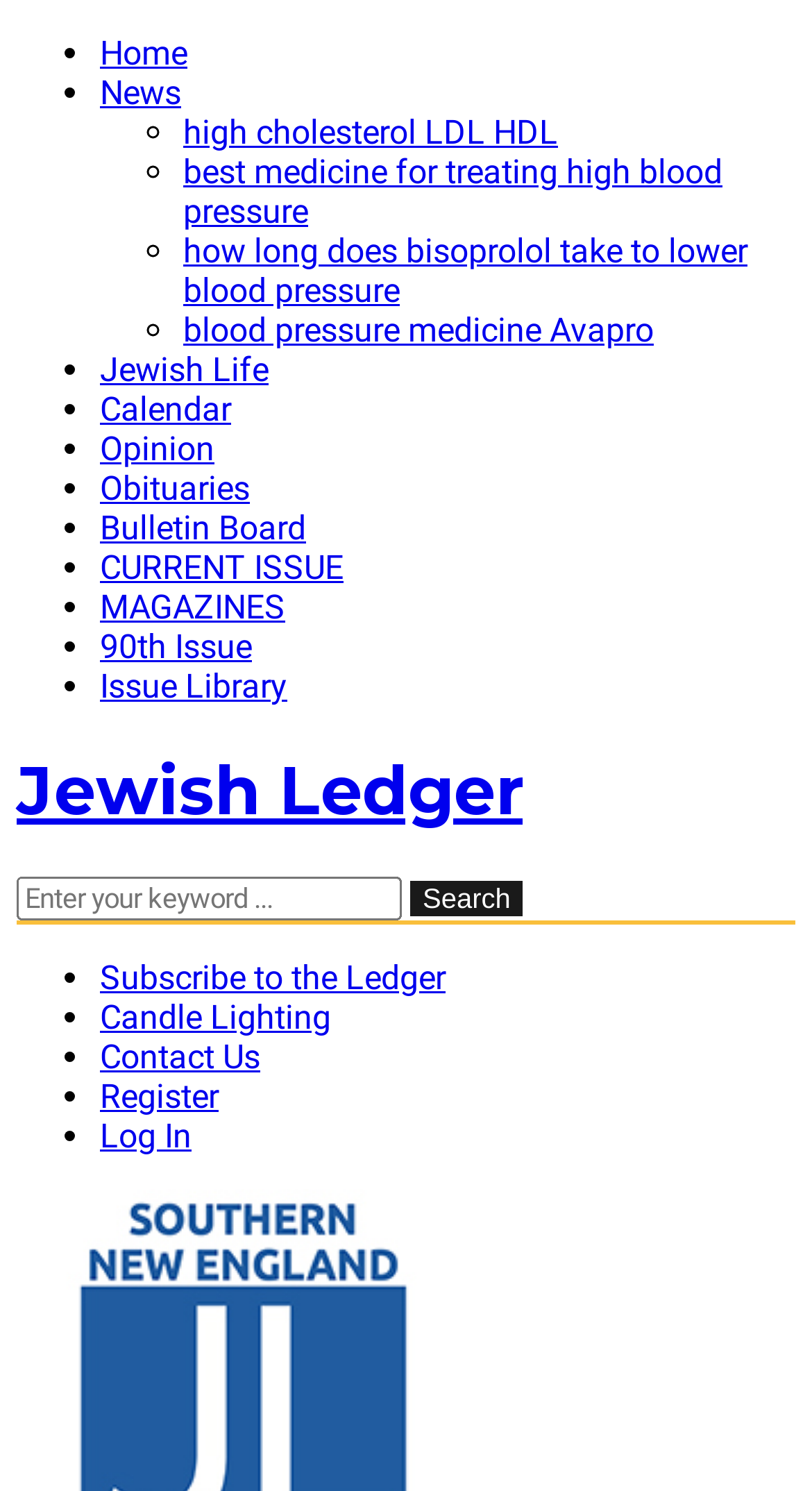Please find the bounding box coordinates of the element's region to be clicked to carry out this instruction: "go to home page".

[0.123, 0.022, 0.231, 0.049]